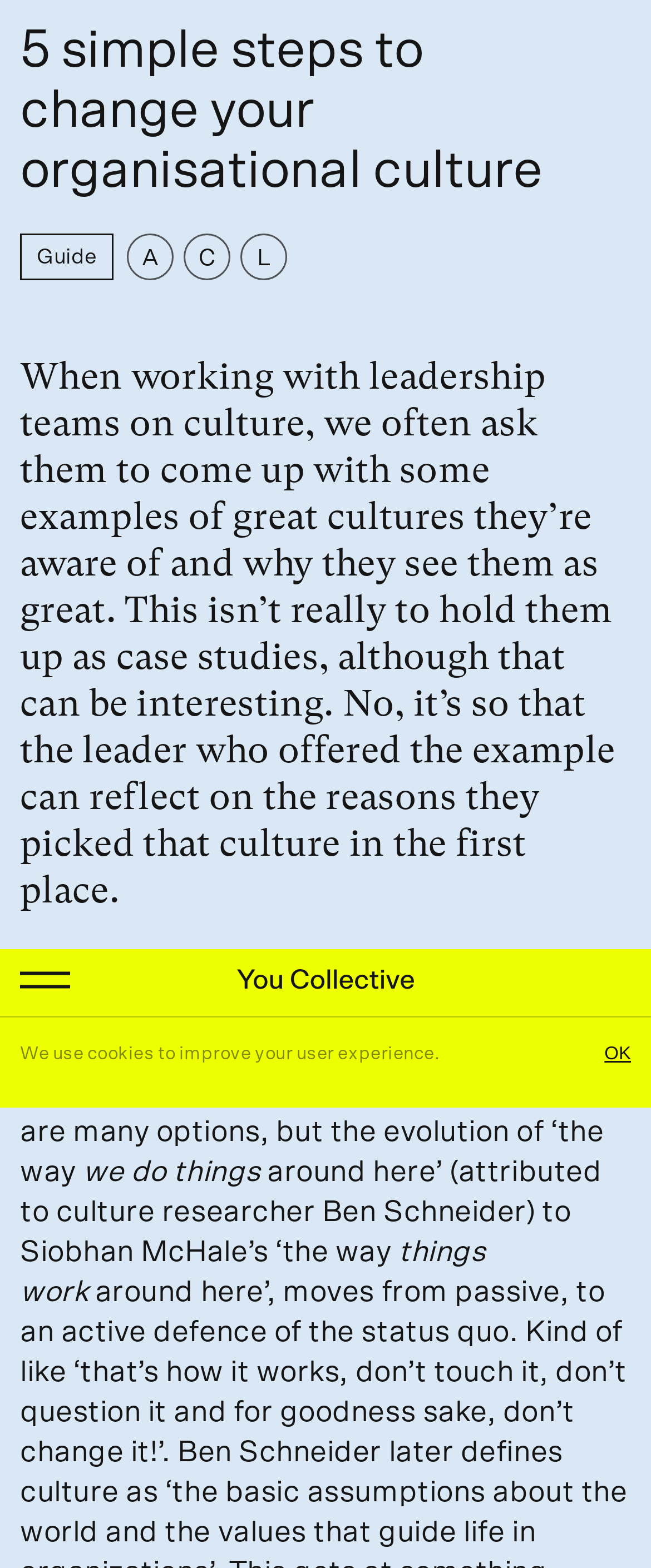What is the company's phone number?
Provide a one-word or short-phrase answer based on the image.

+44 (0)20 8142 8410